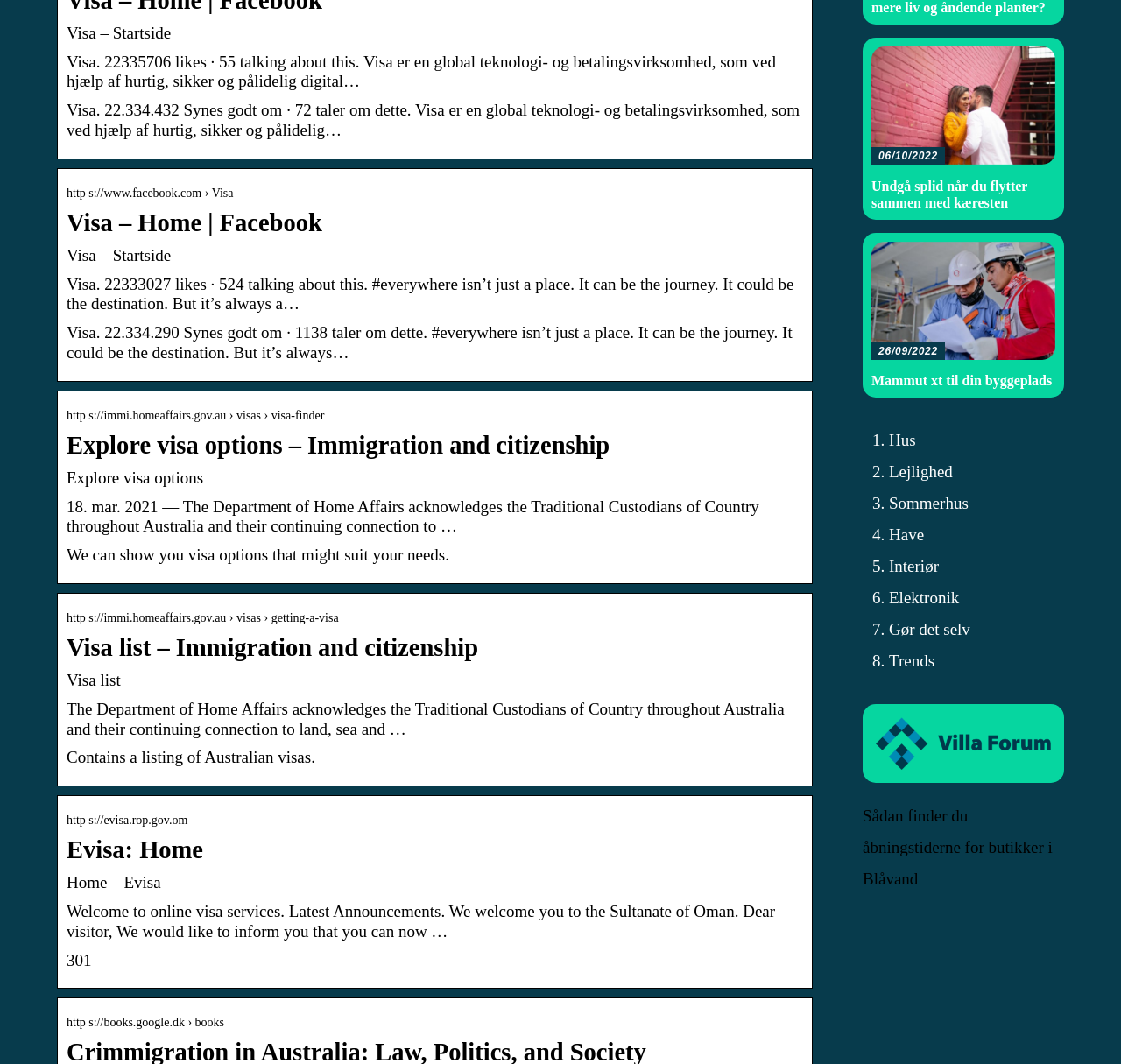Provide your answer in one word or a succinct phrase for the question: 
How many links are there on the webpage?

Multiple